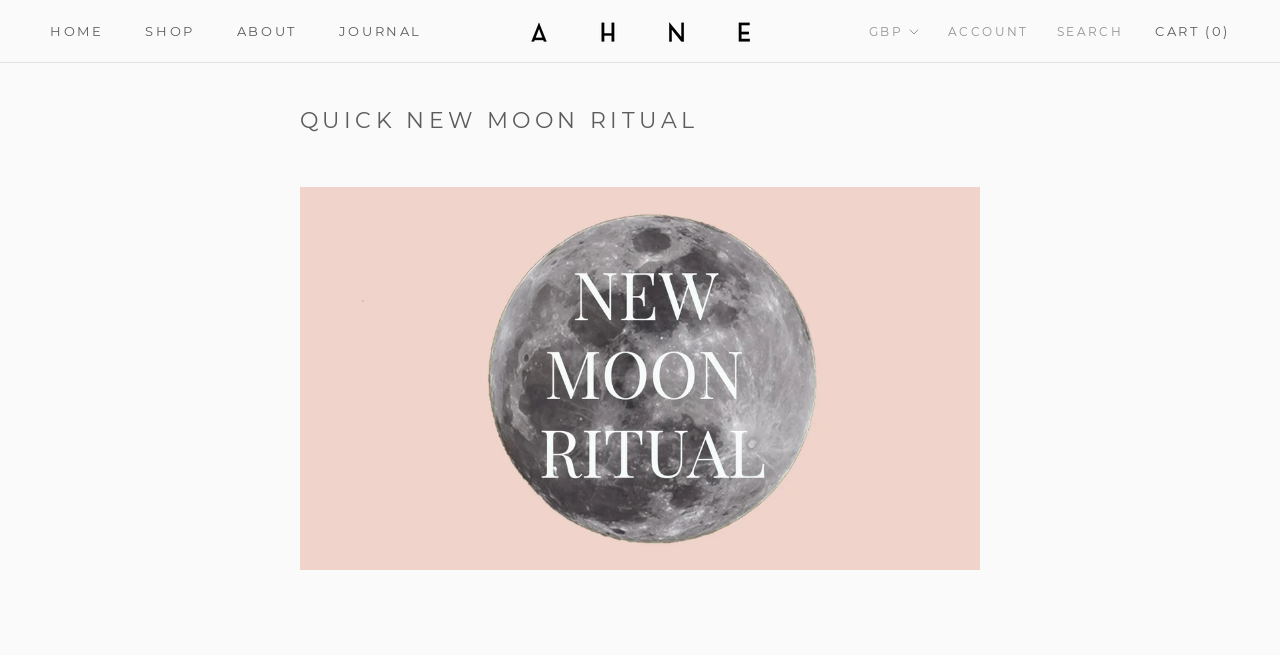Using the webpage screenshot, find the UI element described by Cart (0). Provide the bounding box coordinates in the format (top-left x, top-left y, bottom-right x, bottom-right y), ensuring all values are floating point numbers between 0 and 1.

[0.902, 0.036, 0.961, 0.06]